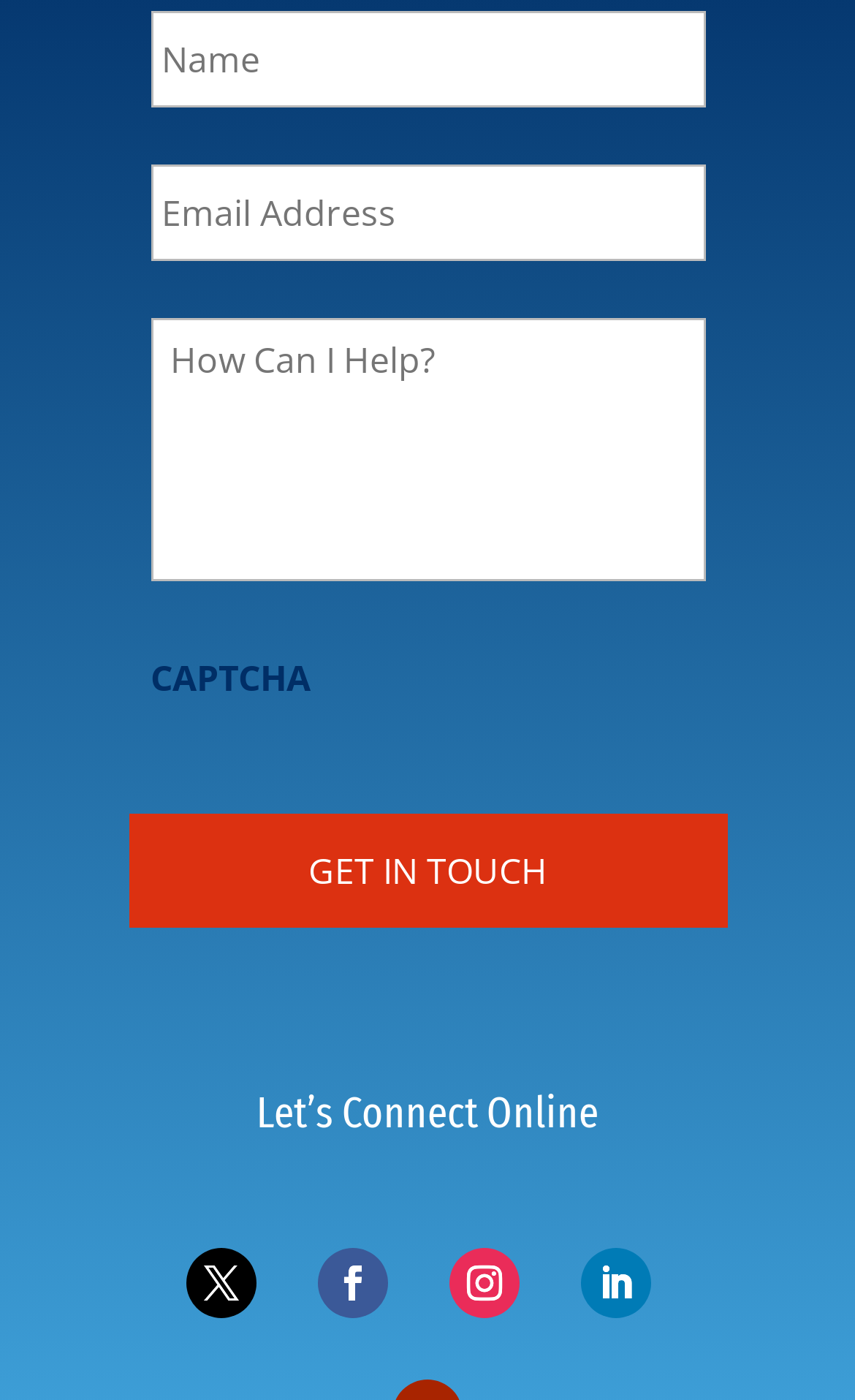Please identify the bounding box coordinates of the element's region that needs to be clicked to fulfill the following instruction: "Input your email address". The bounding box coordinates should consist of four float numbers between 0 and 1, i.e., [left, top, right, bottom].

[0.176, 0.117, 0.824, 0.186]